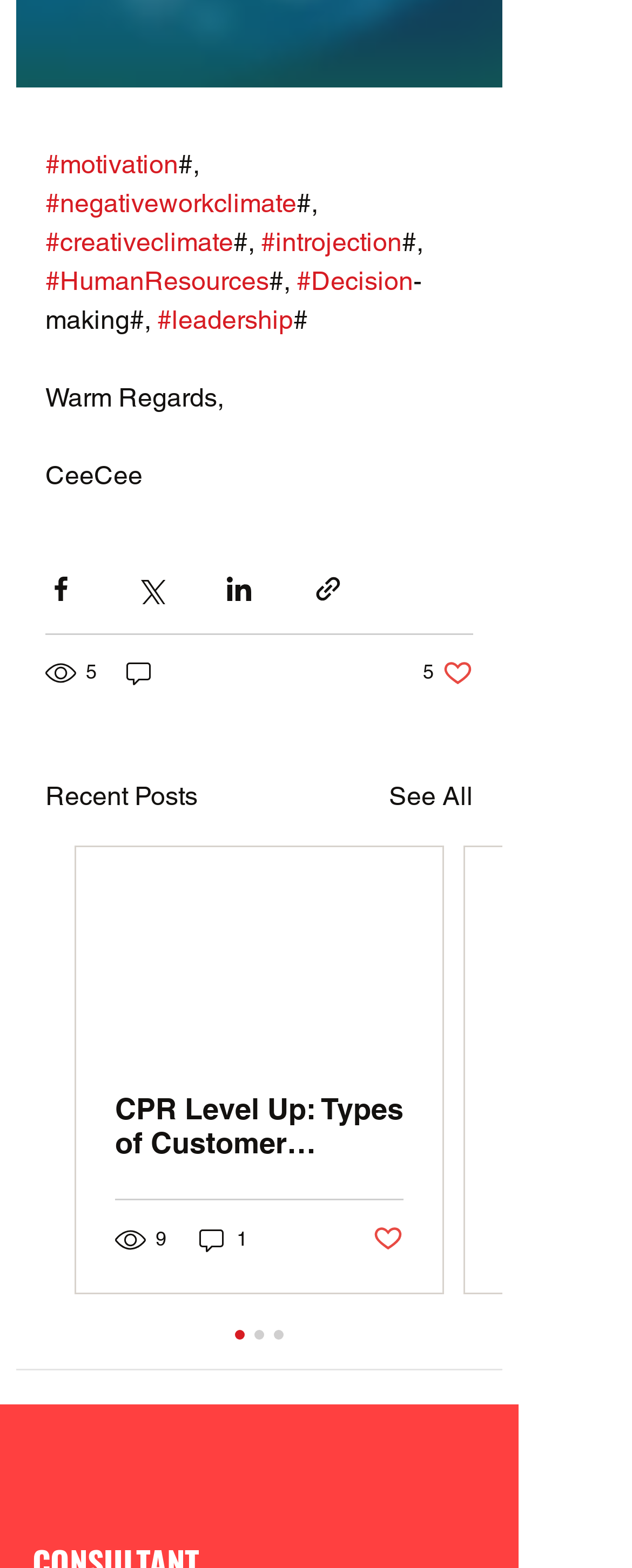Identify the coordinates of the bounding box for the element that must be clicked to accomplish the instruction: "Go to Faculty of Law".

None